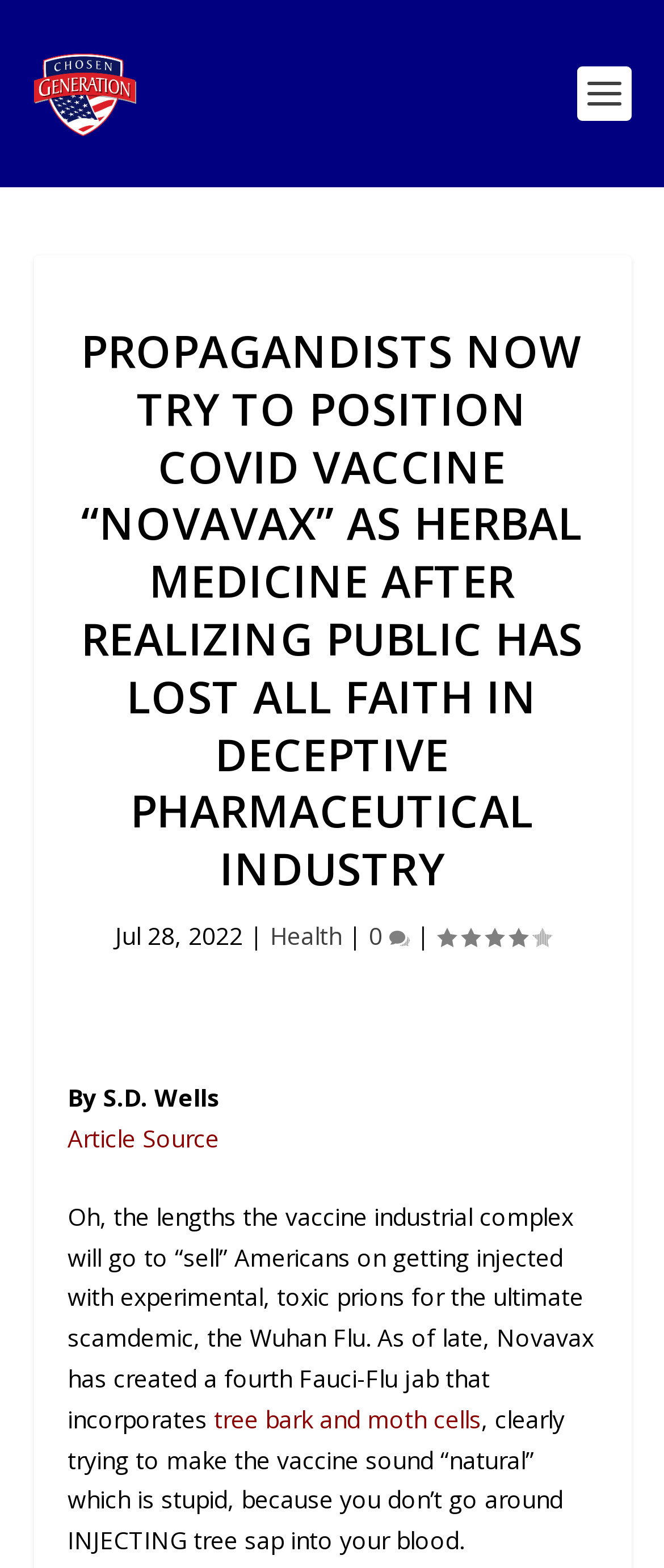Please identify the primary heading of the webpage and give its text content.

PROPAGANDISTS NOW TRY TO POSITION COVID VACCINE “NOVAVAX” AS HERBAL MEDICINE AFTER REALIZING PUBLIC HAS LOST ALL FAITH IN DECEPTIVE PHARMACEUTICAL INDUSTRY